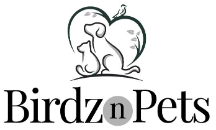Construct a detailed narrative about the image.

The image features the logo of "Birdz n Pets," which beautifully depicts the connection between pets and their owners. The design incorporates a heart outline, symbolizing love and affection, with a stylized illustration of a dog and a cat nestled together, conveying the companionship that pets provide. The words "Birdz n Pets" are prominently displayed, highlighting the focus of the brand on various pet-related topics and services. This logo embodies the core message of the website: exploring how owning pets can reduce stress and enhance overall well-being.